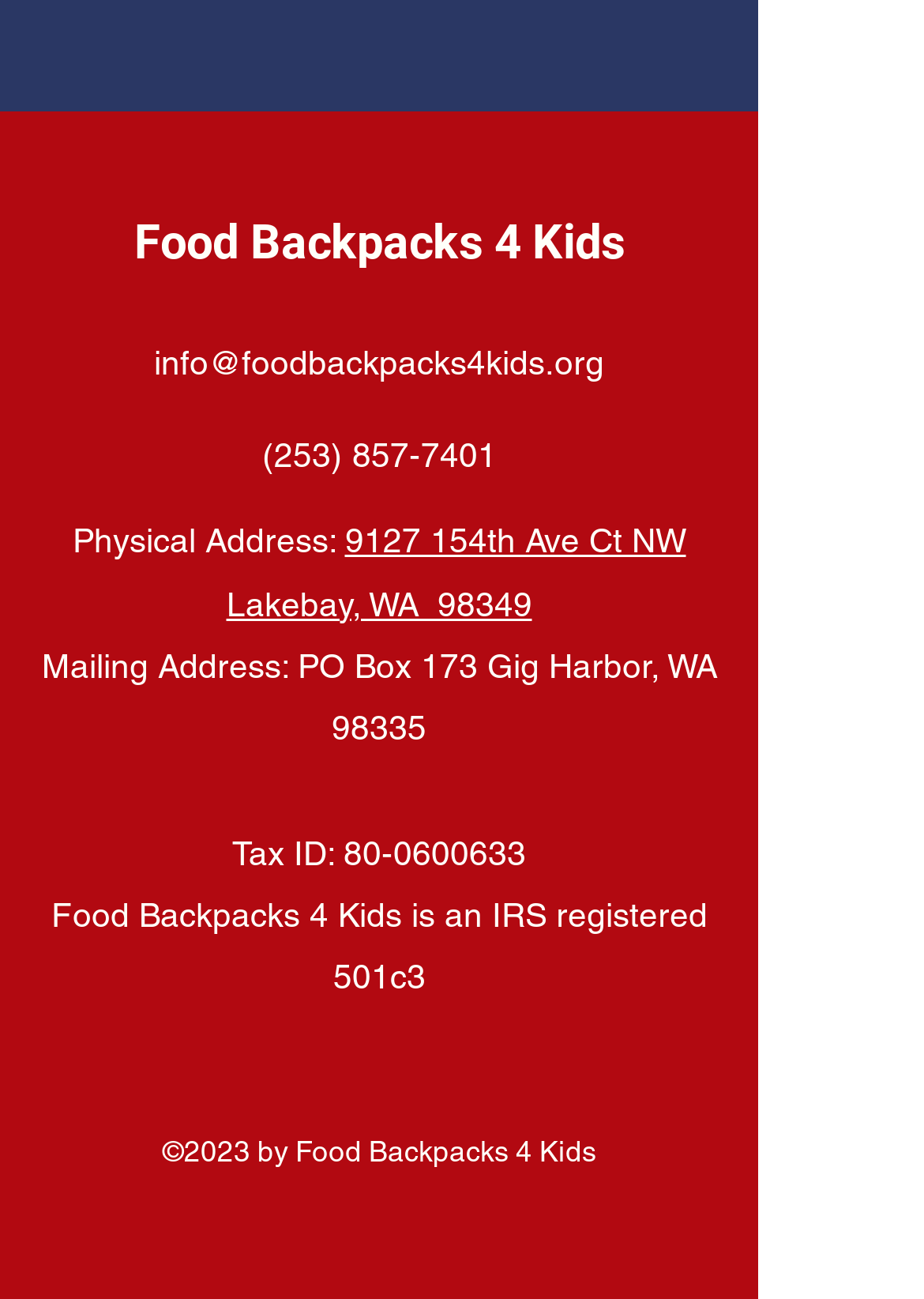By analyzing the image, answer the following question with a detailed response: What is the organization's phone number?

The phone number can be found in the contact information section of the webpage, where it is listed as '(253) 857-7401'.